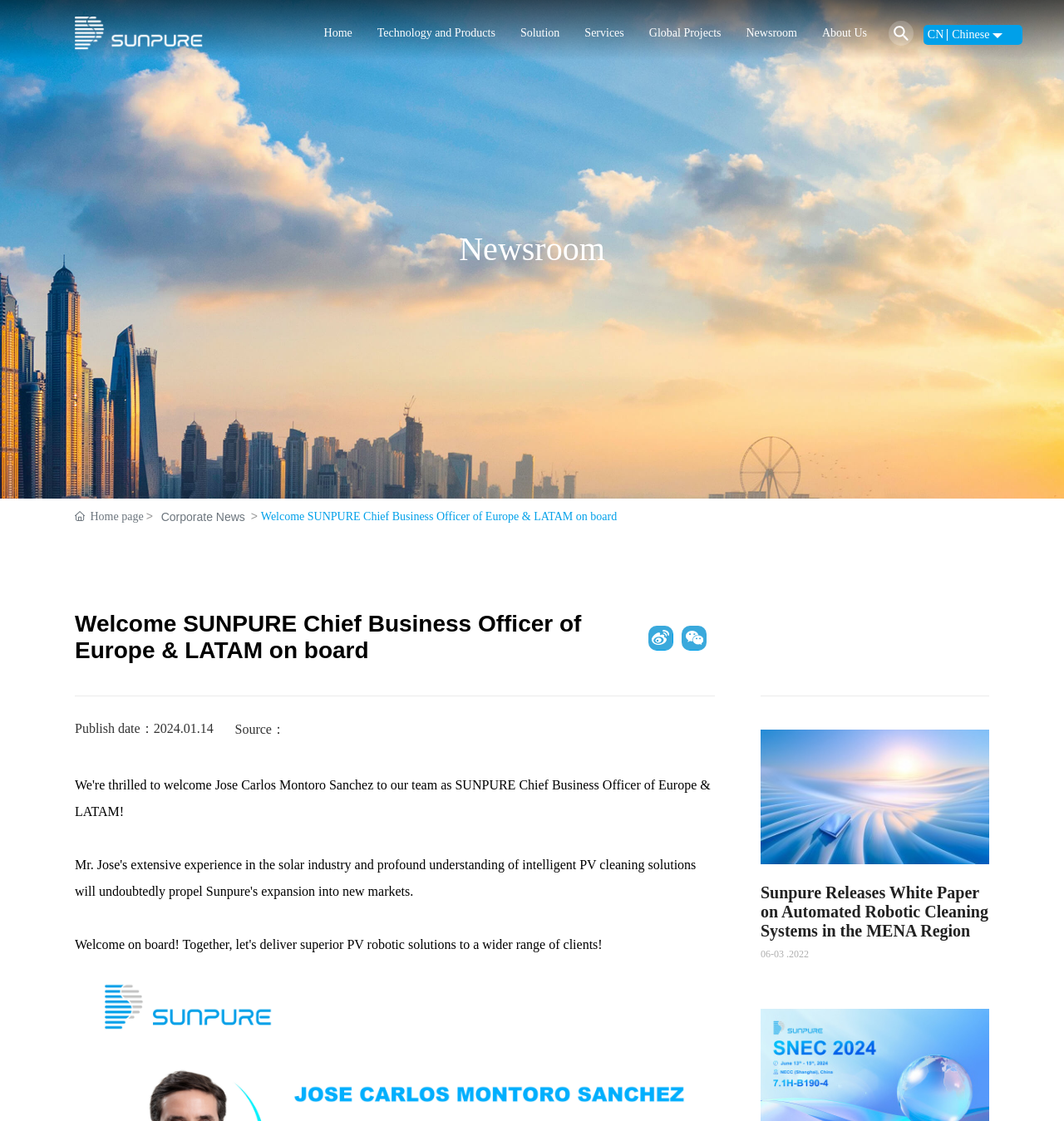From the webpage screenshot, identify the region described by Solution. Provide the bounding box coordinates as (top-left x, top-left y, bottom-right x, bottom-right y), with each value being a floating point number between 0 and 1.

[0.477, 0.0, 0.538, 0.059]